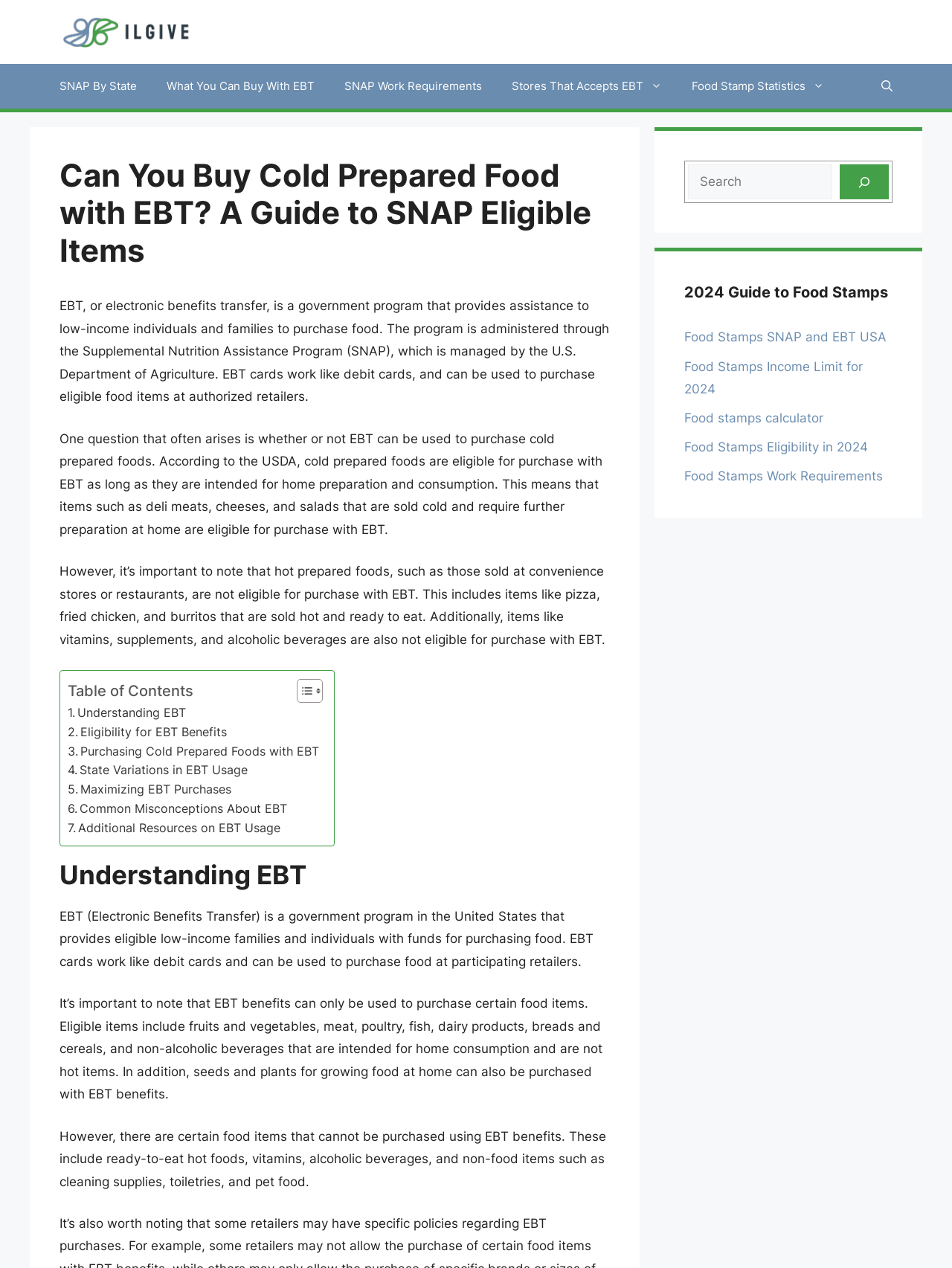Could you locate the bounding box coordinates for the section that should be clicked to accomplish this task: "Toggle table of content".

[0.3, 0.535, 0.335, 0.555]